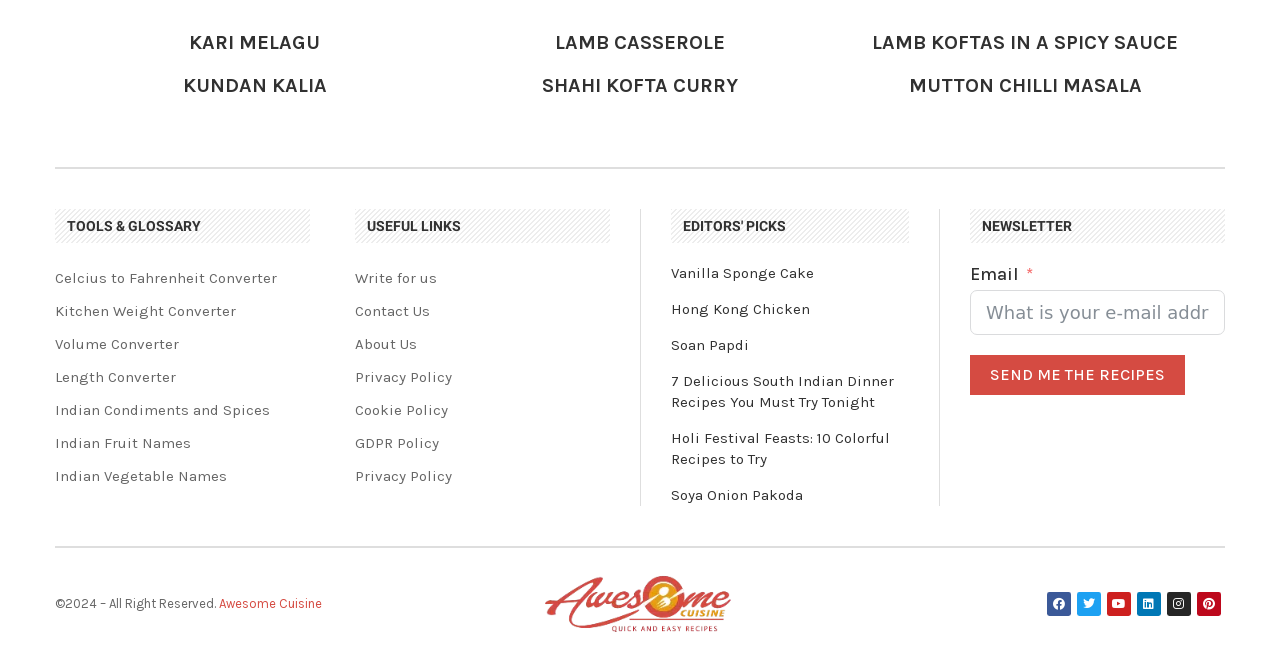Provide the bounding box coordinates of the UI element this sentence describes: "Mutton Chilli Masala".

[0.71, 0.114, 0.892, 0.147]